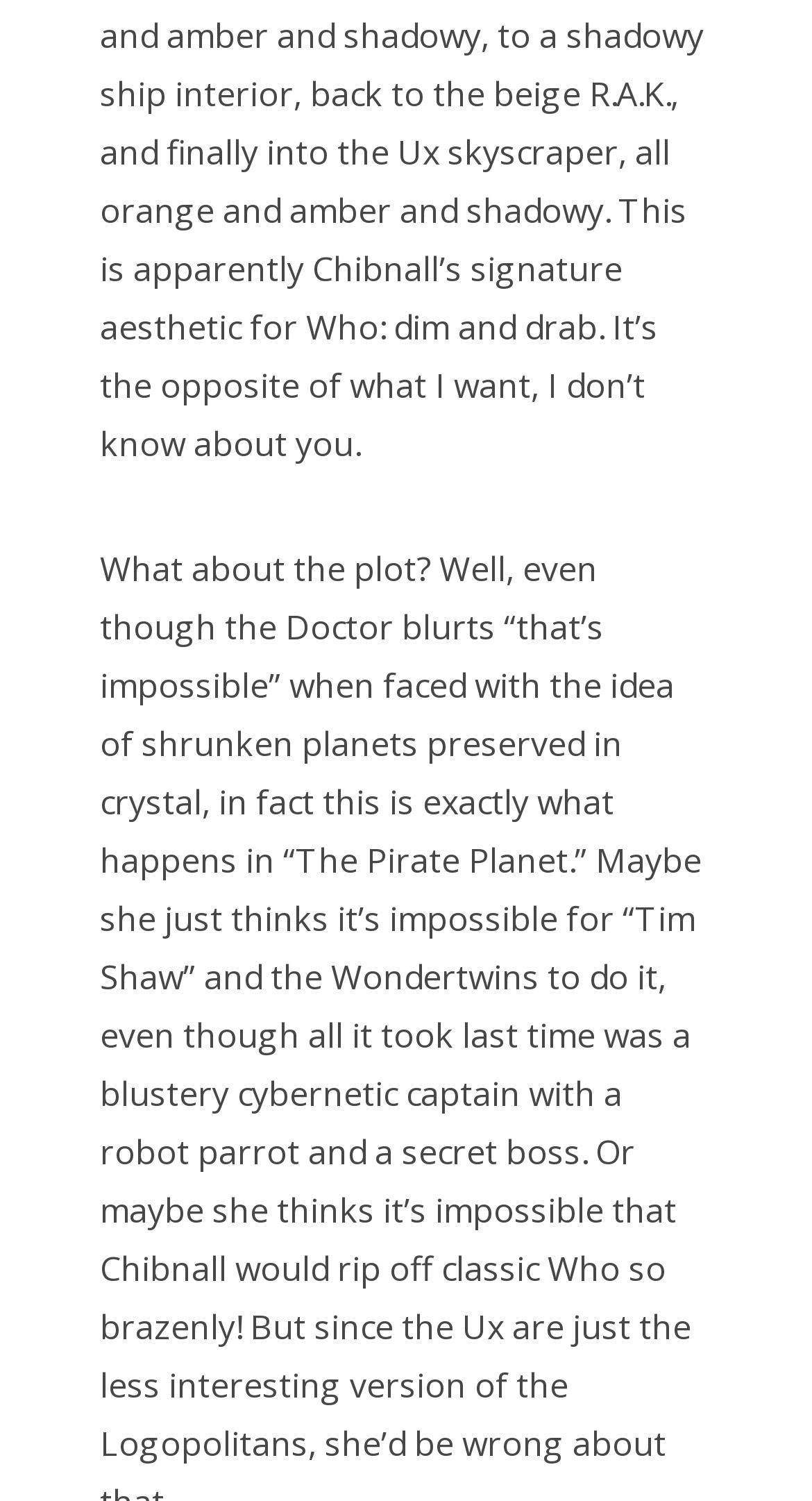Select the bounding box coordinates of the element I need to click to carry out the following instruction: "Click on the link 'jodie whittaker'".

[0.382, 0.287, 0.667, 0.329]